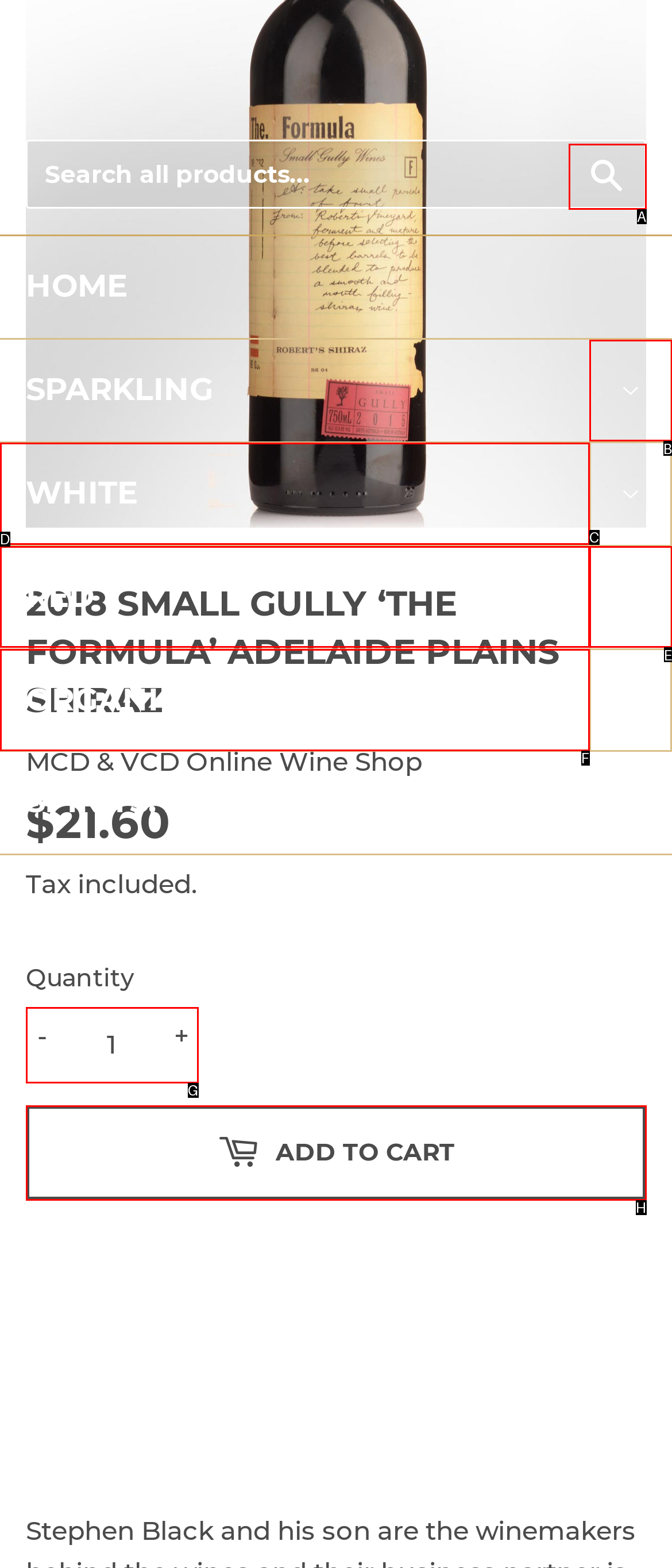Choose the HTML element that best fits the given description: Search. Answer by stating the letter of the option.

A